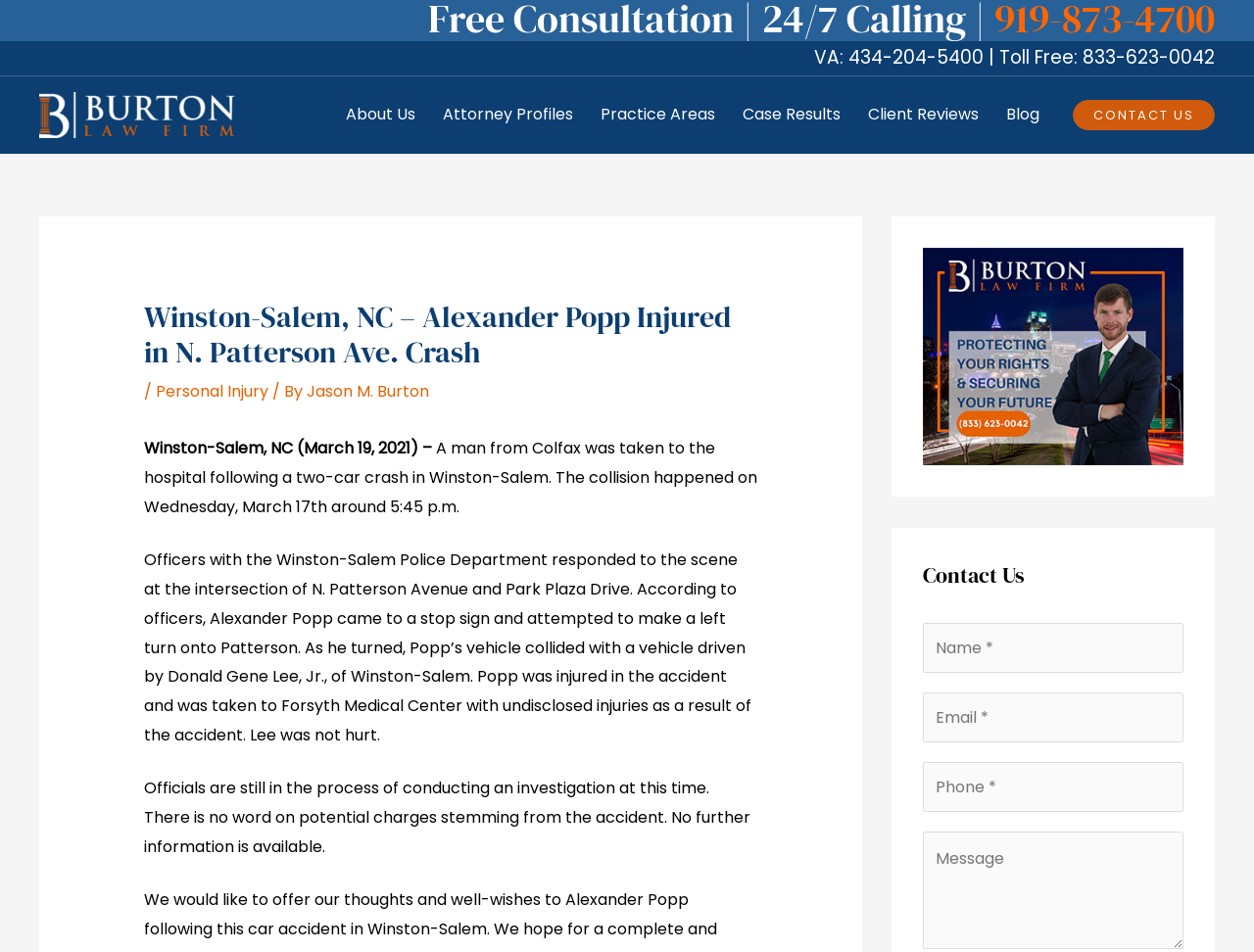Provide a one-word or brief phrase answer to the question:
What is the name of the law firm?

Burton Law Firm PLLC